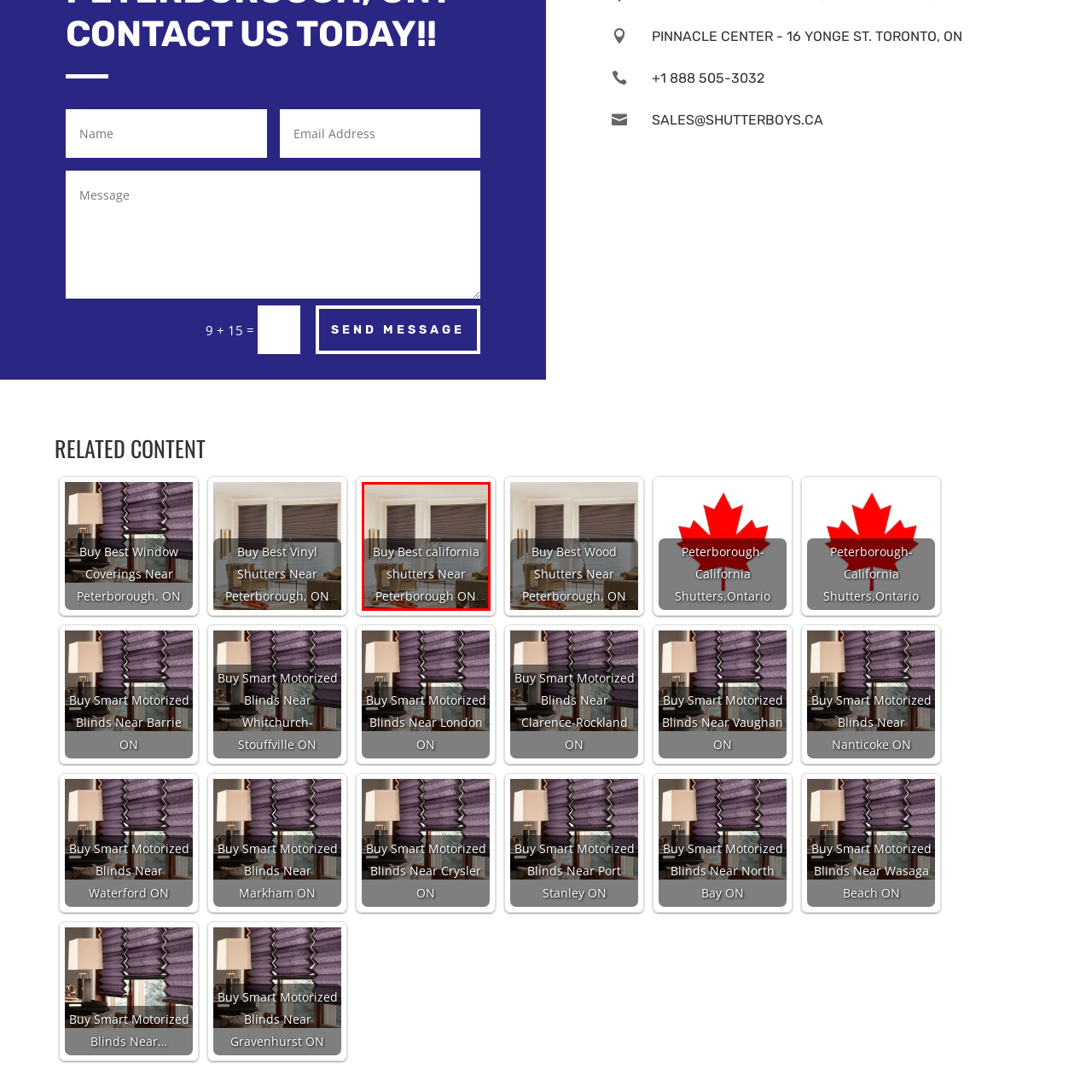Where can customers buy the featured shutters?
Analyze the image segment within the red bounding box and respond to the question using a single word or brief phrase.

Near Peterborough ON